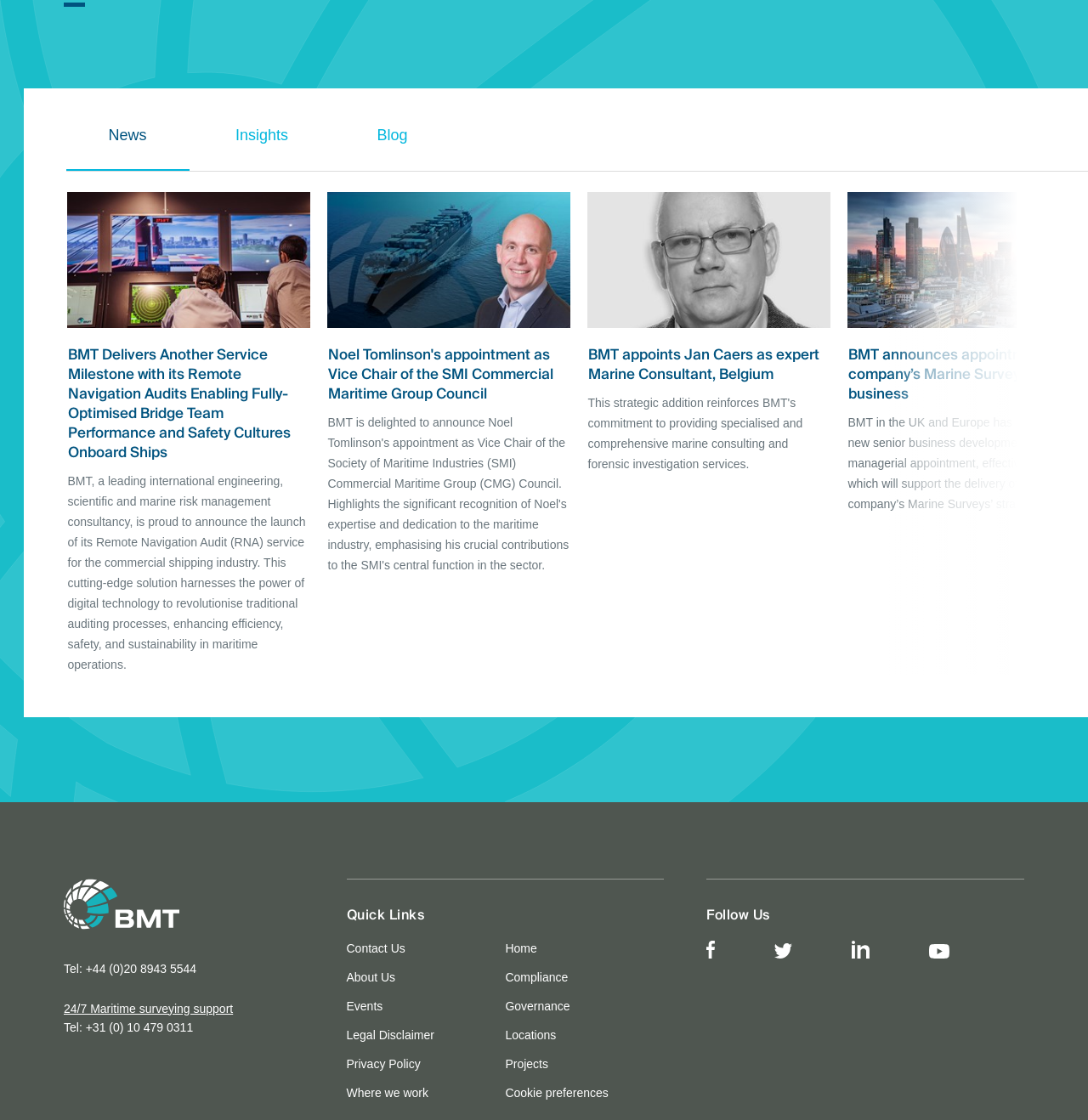What social media platforms can you follow BMT on?
Please provide a single word or phrase as the answer based on the screenshot.

Multiple platforms